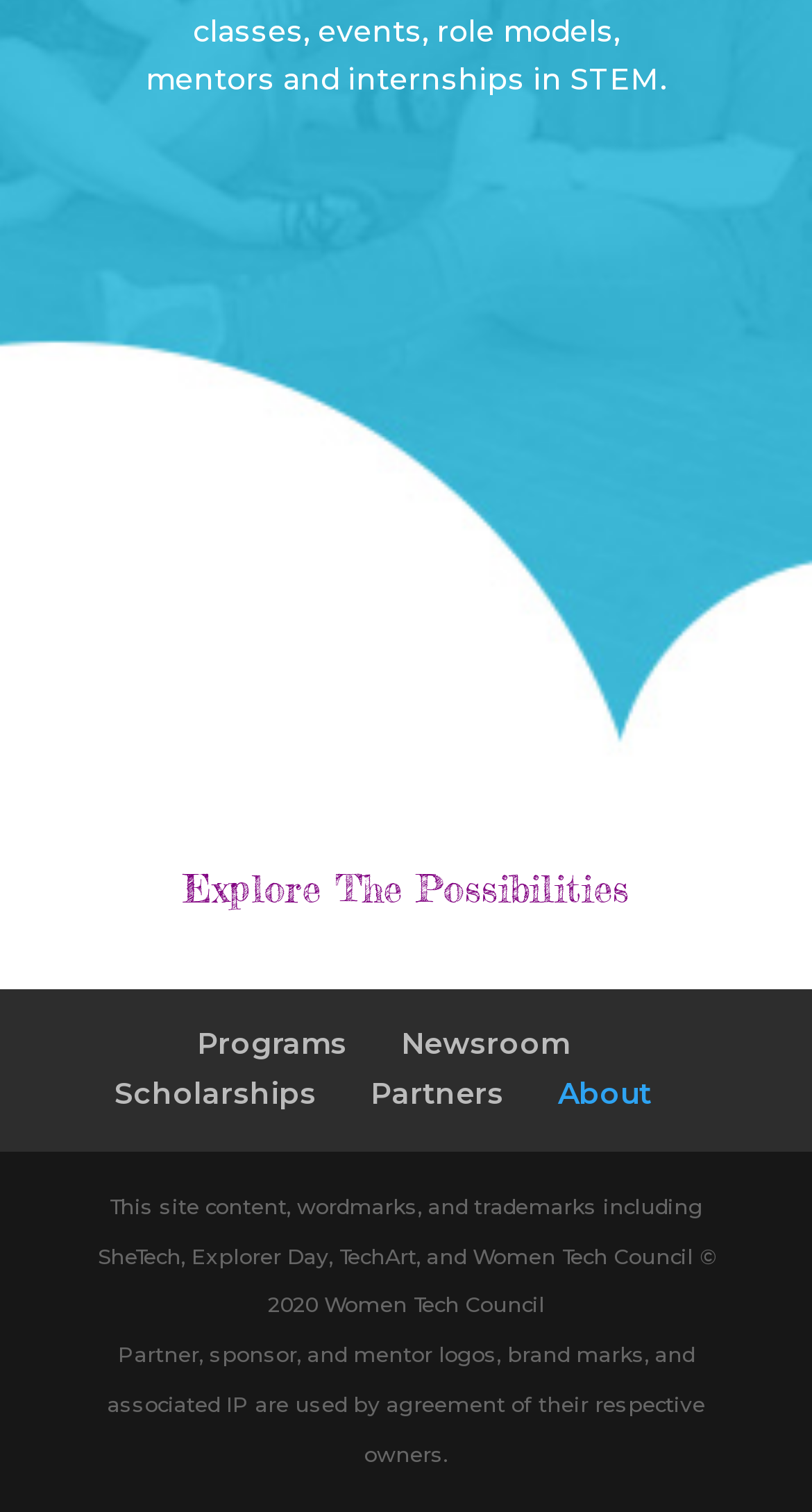Please answer the following question using a single word or phrase: 
What is the copyright year mentioned at the bottom?

2020